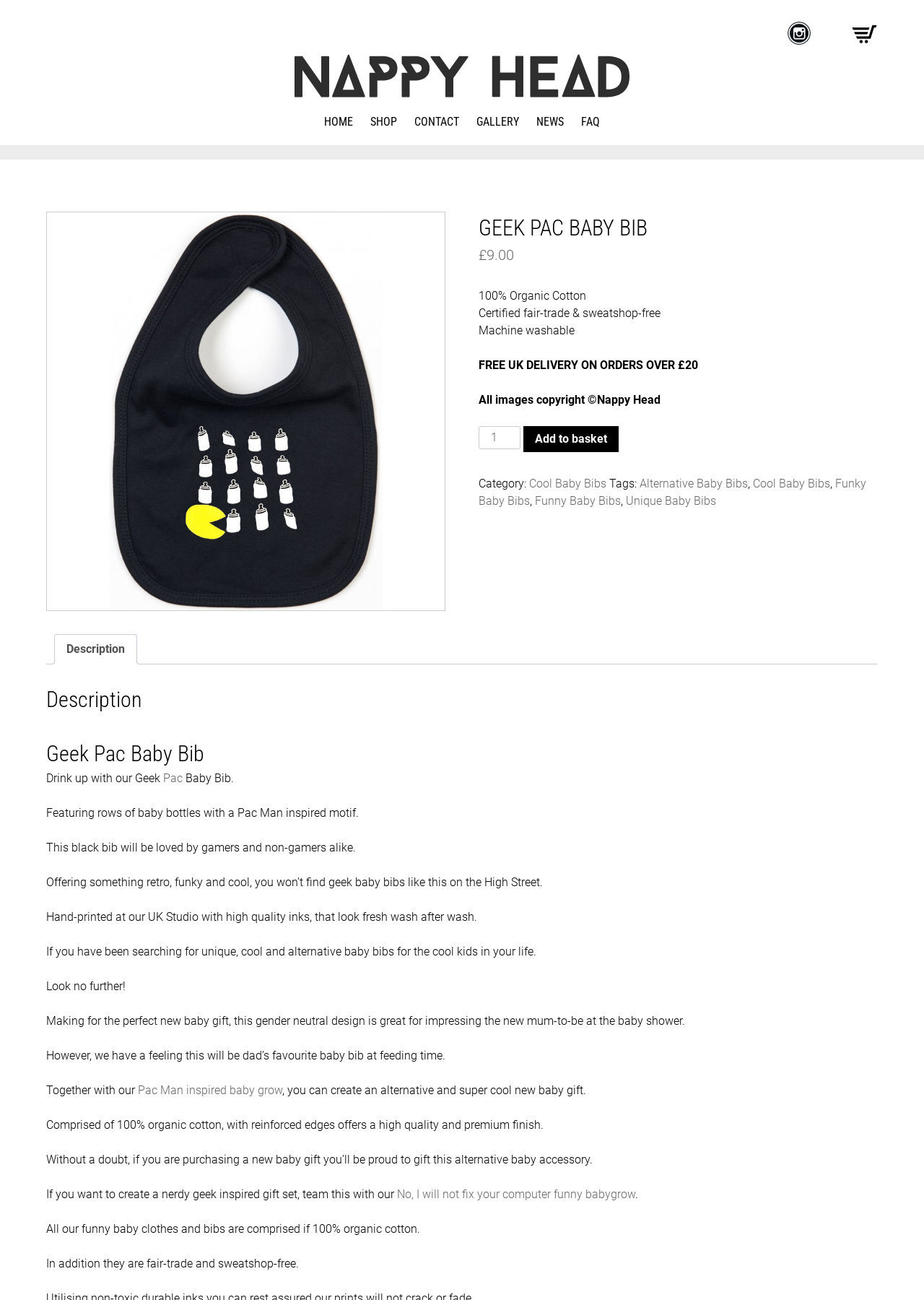Please extract the primary headline from the webpage.

GEEK PAC BABY BIB